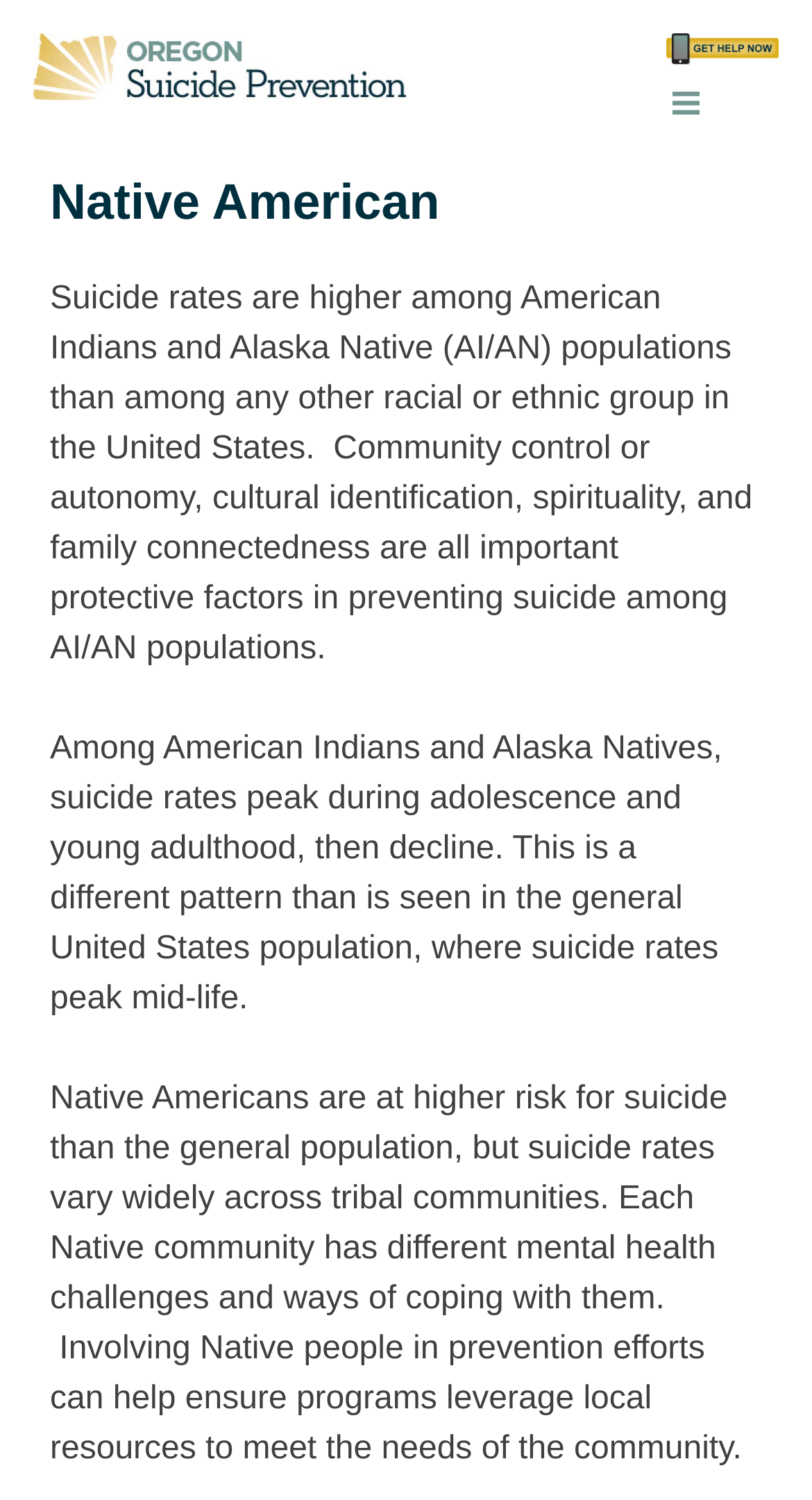Create a full and detailed caption for the entire webpage.

The webpage is about suicide prevention among Native American populations. At the top left, there is a link to "Oregon Suicide Prevention". On the top right, there is a link to "Get Help Now" accompanied by an image. Next to it, there is a button labeled "Menu" that expands to a primary menu.

Below the top section, there is a header with the title "Native American". Underneath, there are three paragraphs of text. The first paragraph explains that suicide rates are higher among American Indians and Alaska Native populations than any other racial or ethnic group in the United States, and highlights the importance of community control, cultural identification, spirituality, and family connectedness in preventing suicide. The second paragraph notes that suicide rates among American Indians and Alaska Natives peak during adolescence and young adulthood, then decline, which is a different pattern than in the general US population. The third paragraph states that Native Americans are at higher risk for suicide than the general population, but rates vary widely across tribal communities, and emphasizes the importance of involving Native people in prevention efforts to meet the needs of each community.